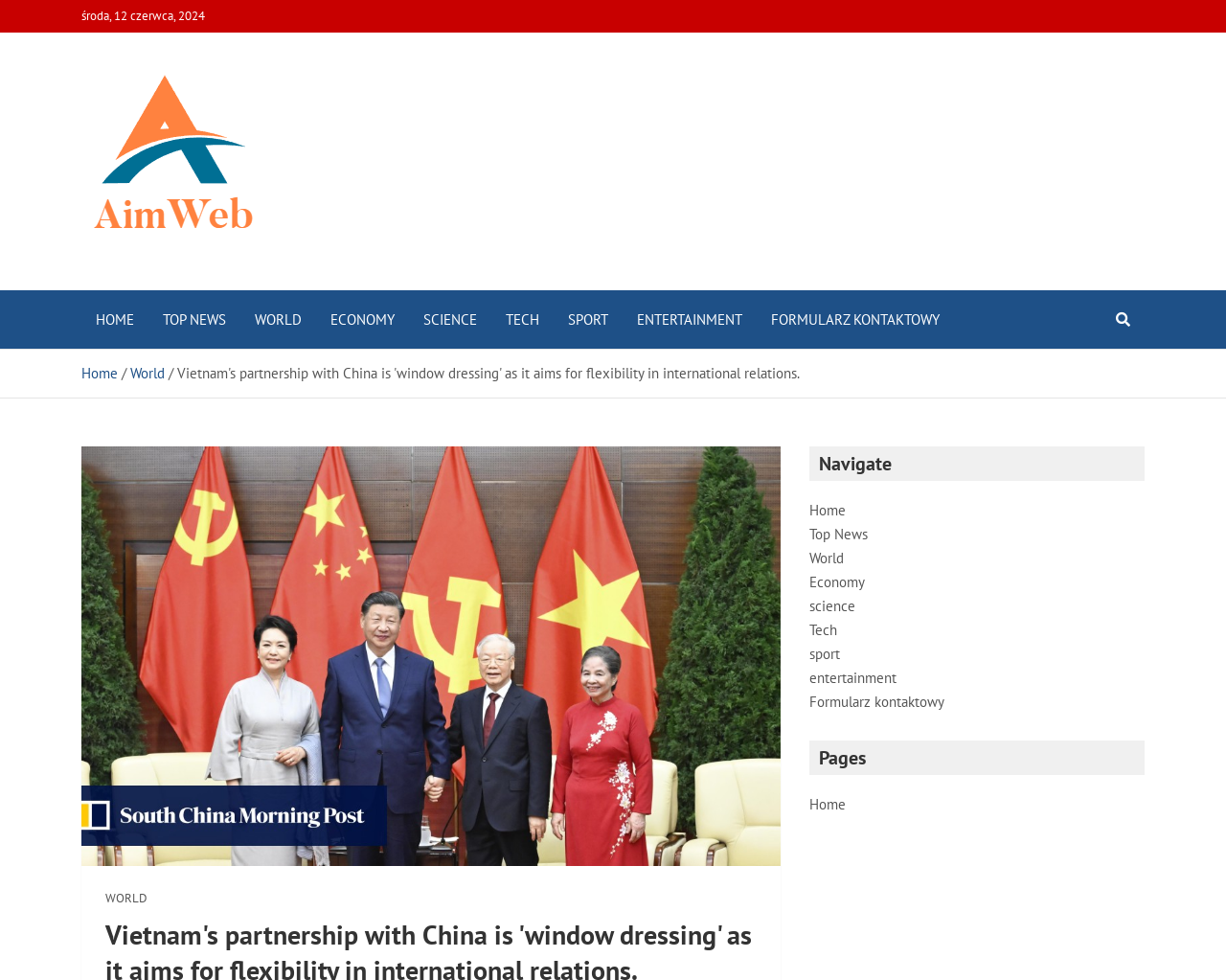Please respond to the question using a single word or phrase:
What are the categories listed in the navigation menu?

Home, Top News, World, Economy, Science, Tech, Sport, Entertainment